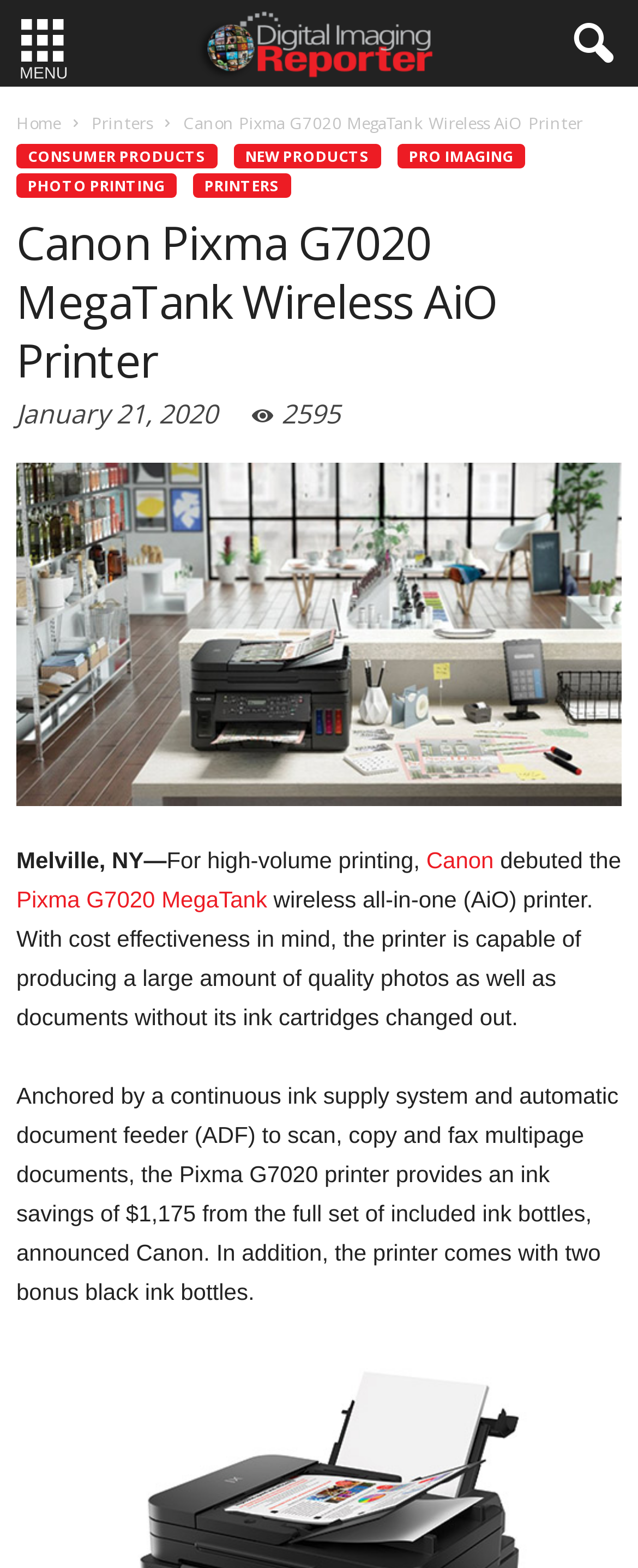Specify the bounding box coordinates of the element's region that should be clicked to achieve the following instruction: "Learn more about Pixma G7020 MegaTank". The bounding box coordinates consist of four float numbers between 0 and 1, in the format [left, top, right, bottom].

[0.026, 0.565, 0.419, 0.582]